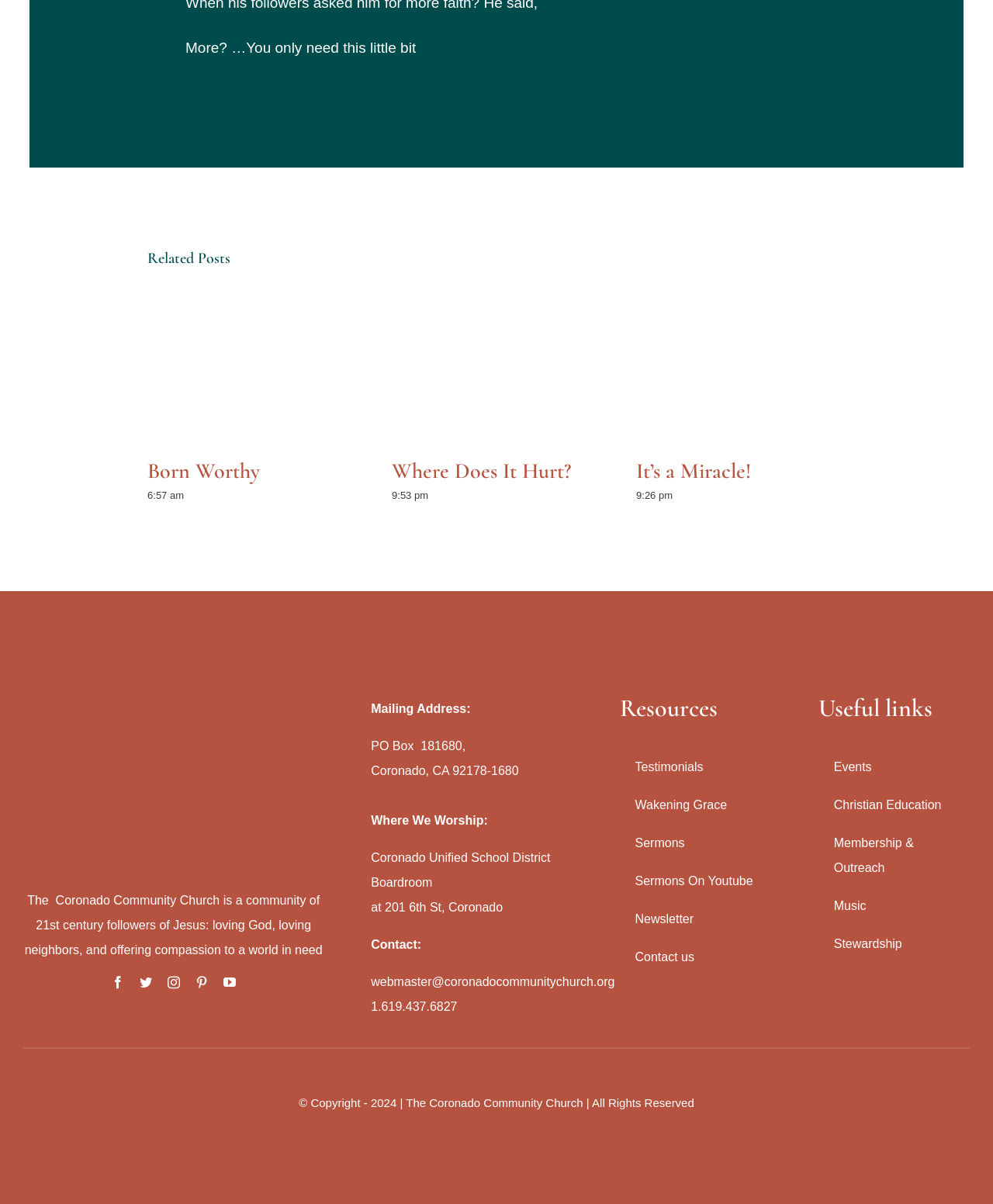Provide the bounding box coordinates in the format (top-left x, top-left y, bottom-right x, bottom-right y). All values are floating point numbers between 0 and 1. Determine the bounding box coordinate of the UI element described as: Stewardship

[0.824, 0.769, 0.976, 0.8]